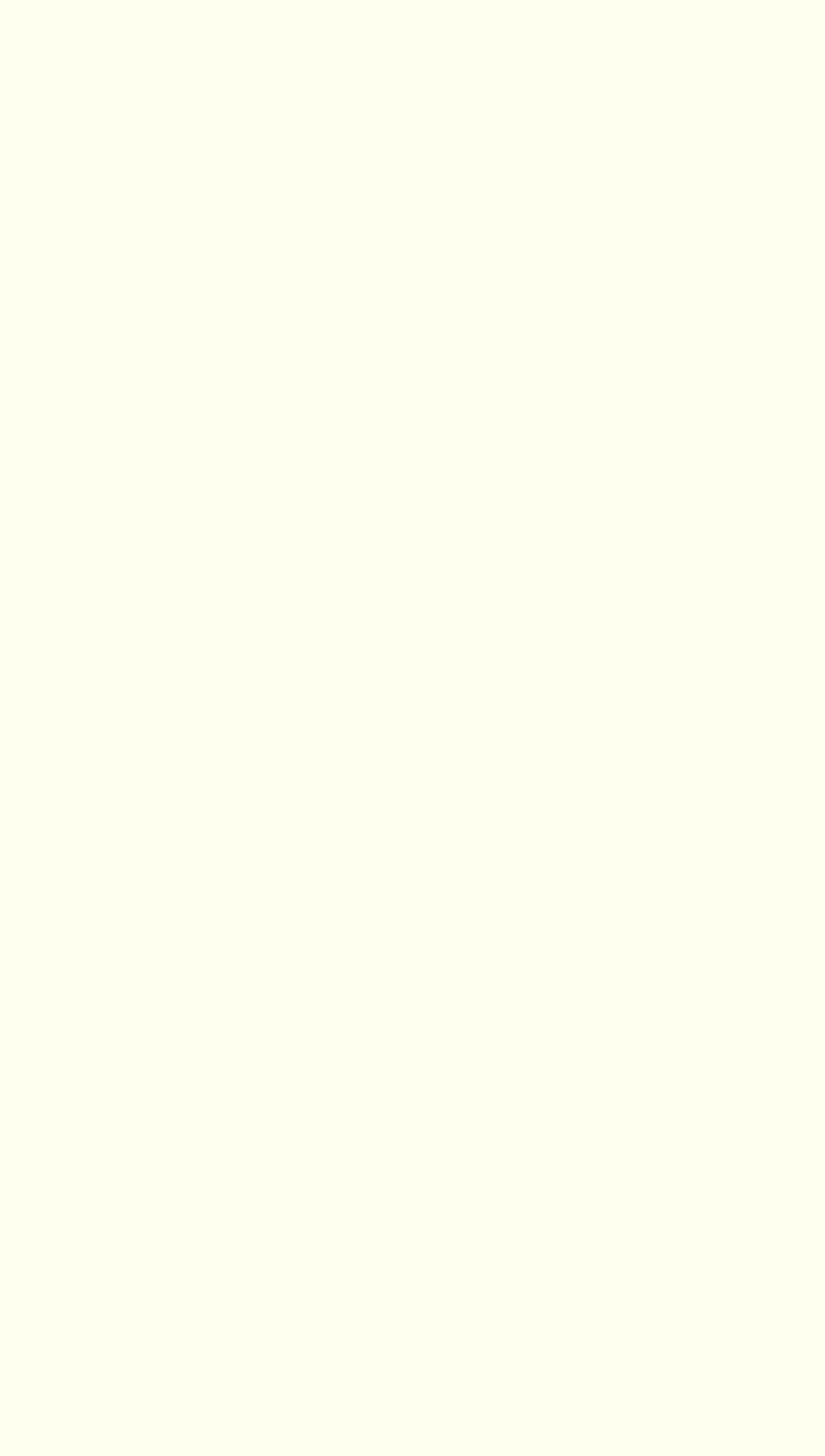Identify the bounding box for the described UI element: "https://www.shambhalasun.com/".

[0.434, 0.87, 0.966, 0.894]